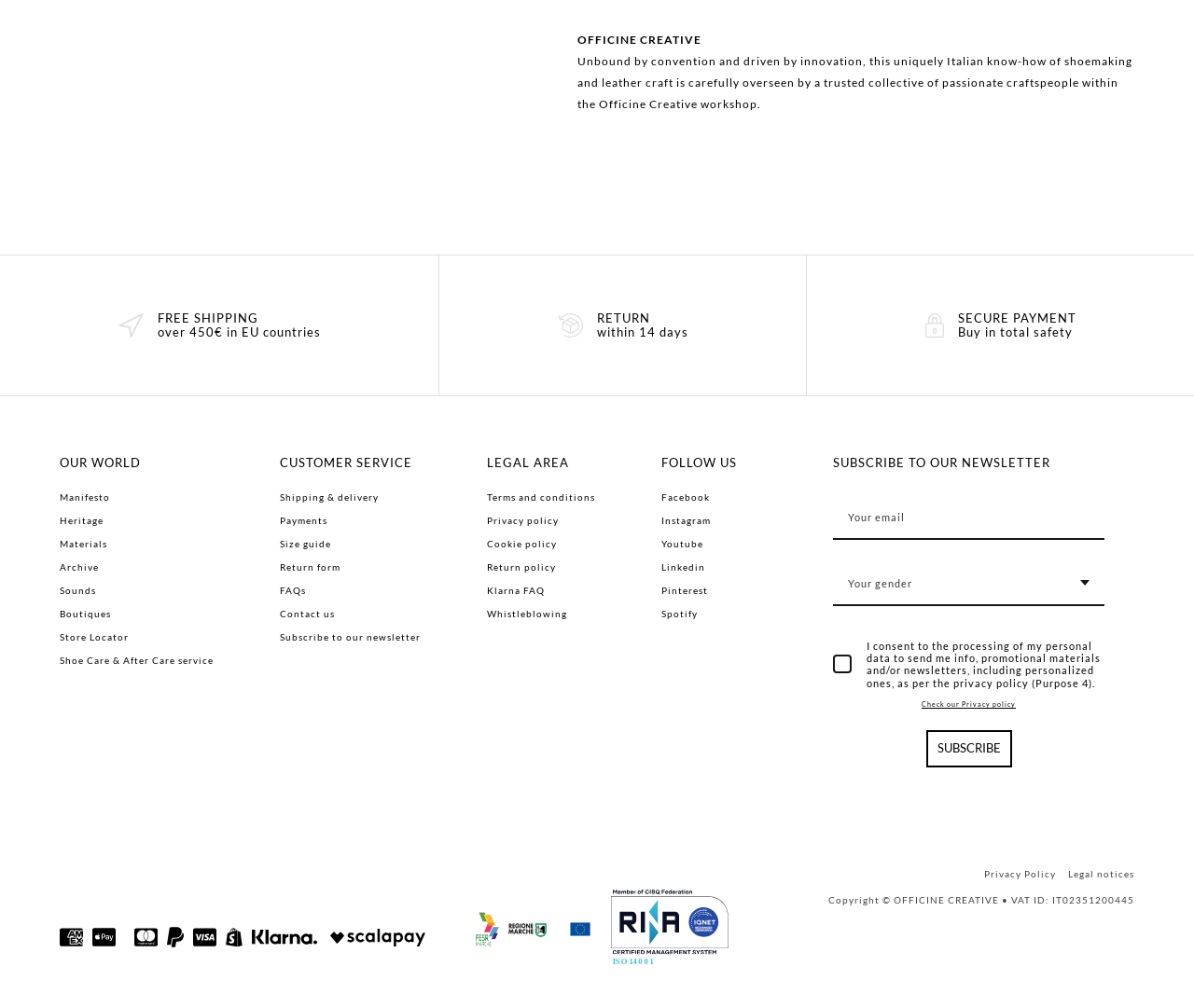What is the minimum order value for free shipping in EU countries?
Refer to the image and provide a thorough answer to the question.

The minimum order value for free shipping in EU countries is 450€, which is mentioned in the static text element 'FREE SHIPPING over 450€ in EU countries'.